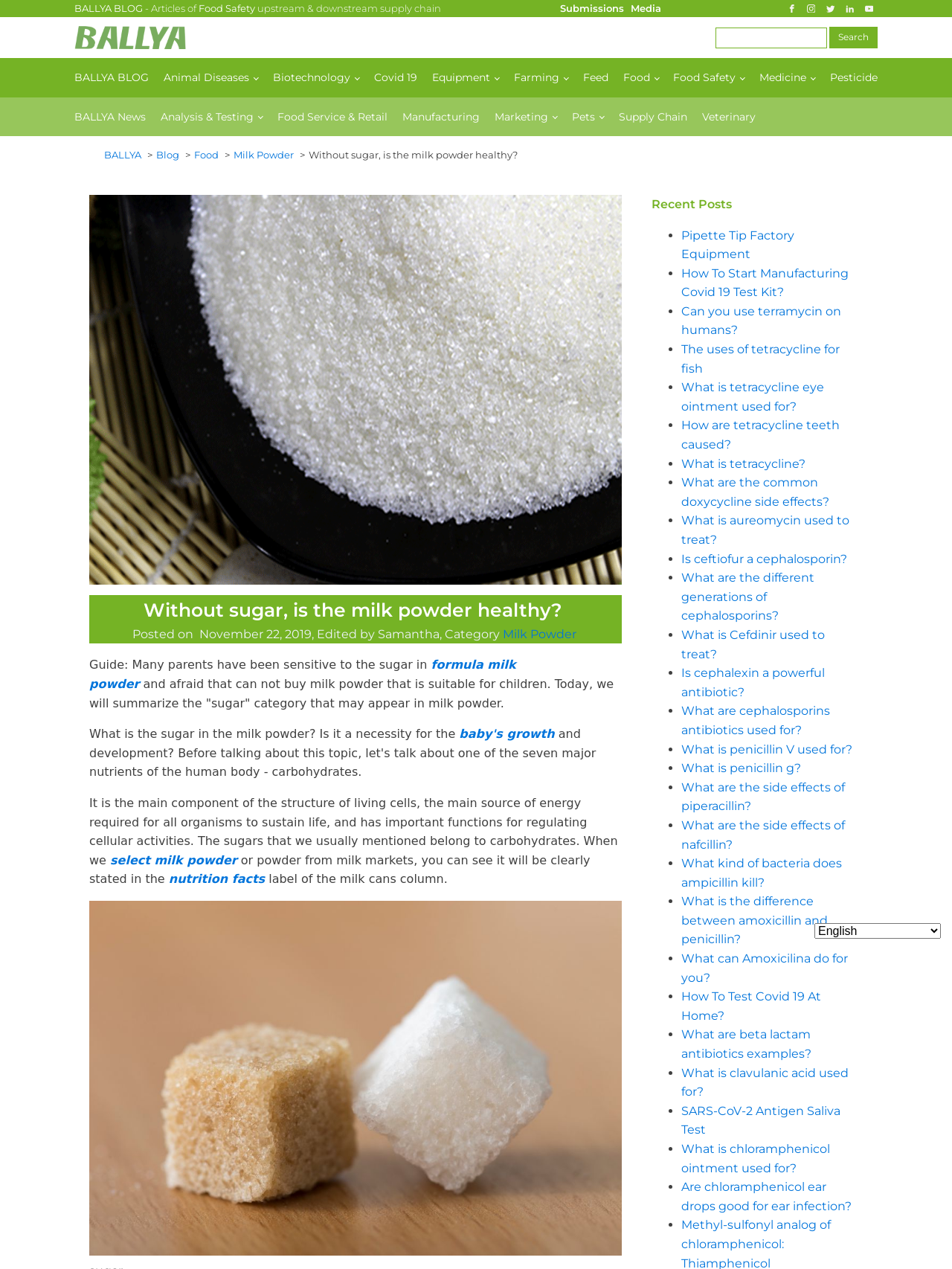Please identify the coordinates of the bounding box for the clickable region that will accomplish this instruction: "read recent post about cooking grouper".

None